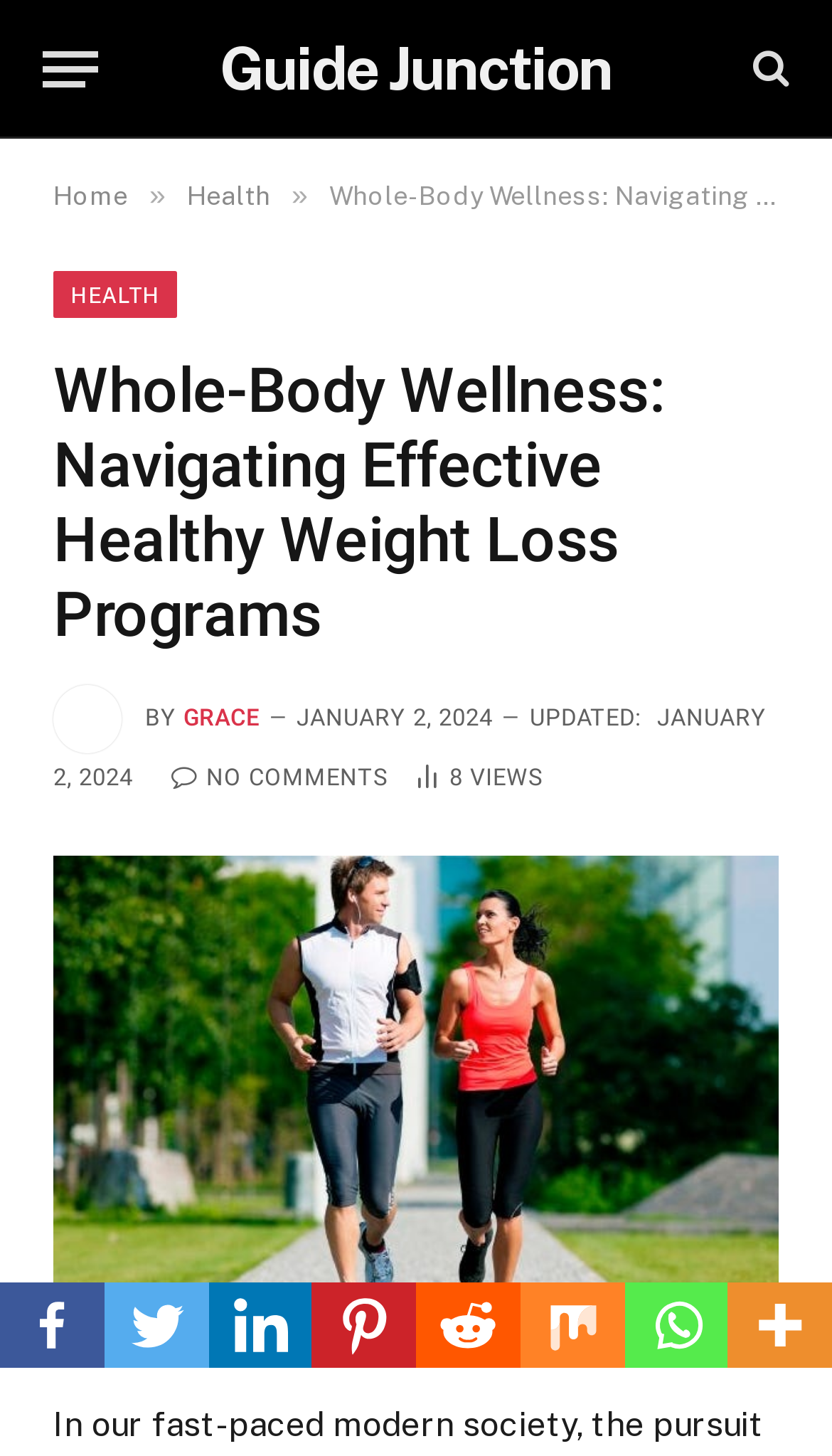Using the given description, provide the bounding box coordinates formatted as (top-left x, top-left y, bottom-right x, bottom-right y), with all values being floating point numbers between 0 and 1. Description: Health

[0.225, 0.125, 0.325, 0.145]